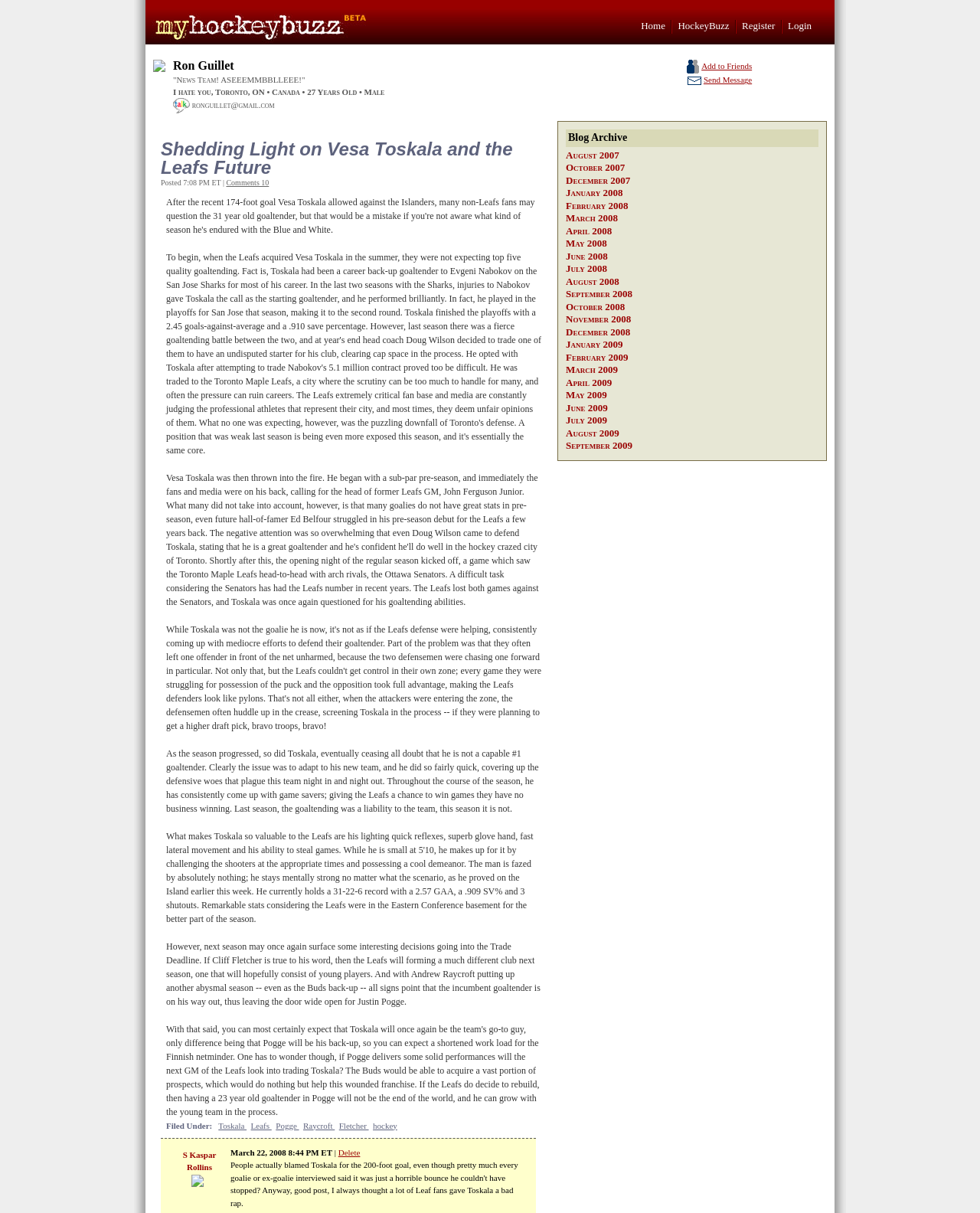What is the category of the blog post?
Using the image, provide a concise answer in one word or a short phrase.

hockey